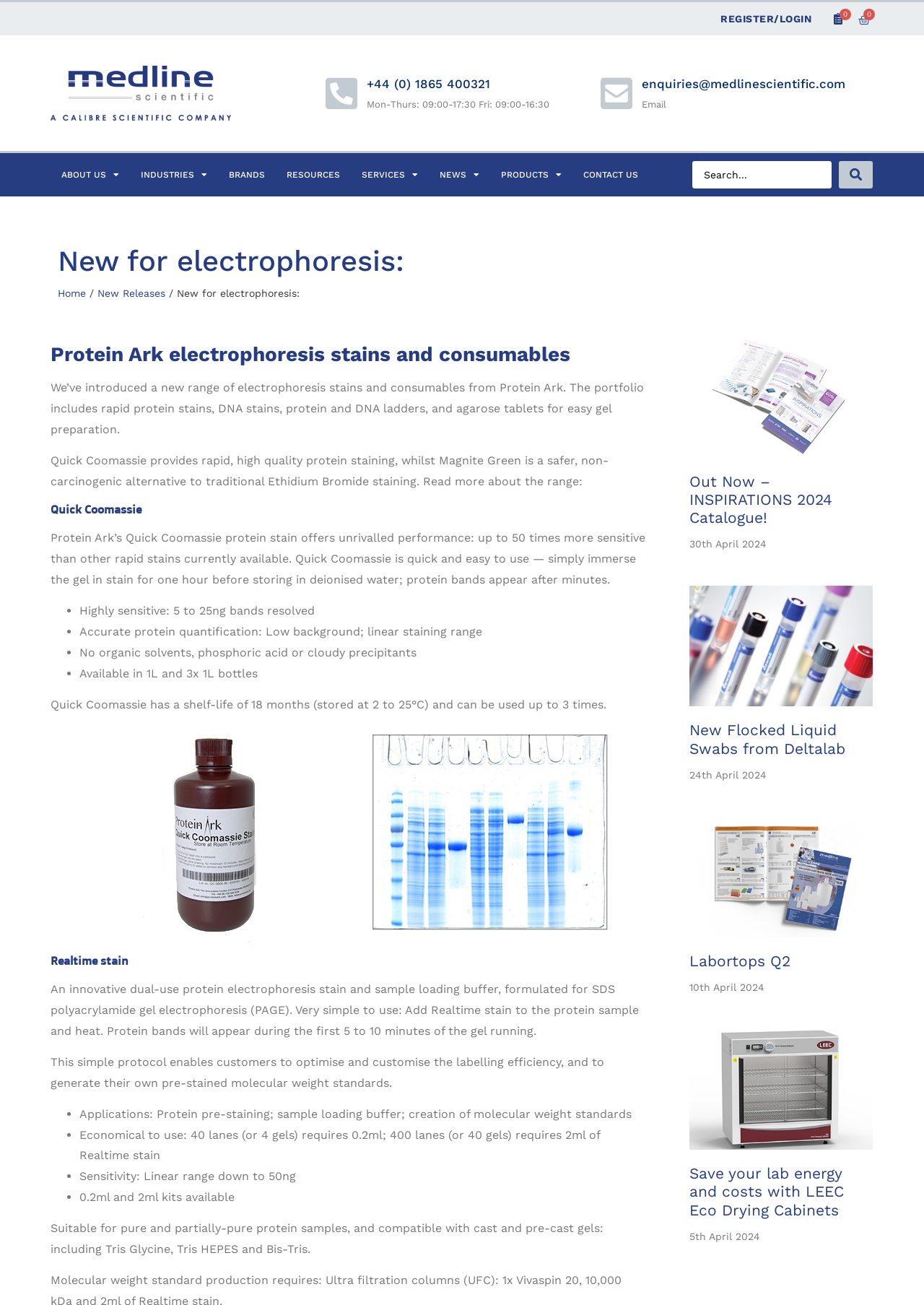Please find the bounding box for the following UI element description. Provide the coordinates in (top-left x, top-left y, bottom-right x, bottom-right y) format, with values between 0 and 1: Labortops Q2

[0.746, 0.729, 0.855, 0.743]